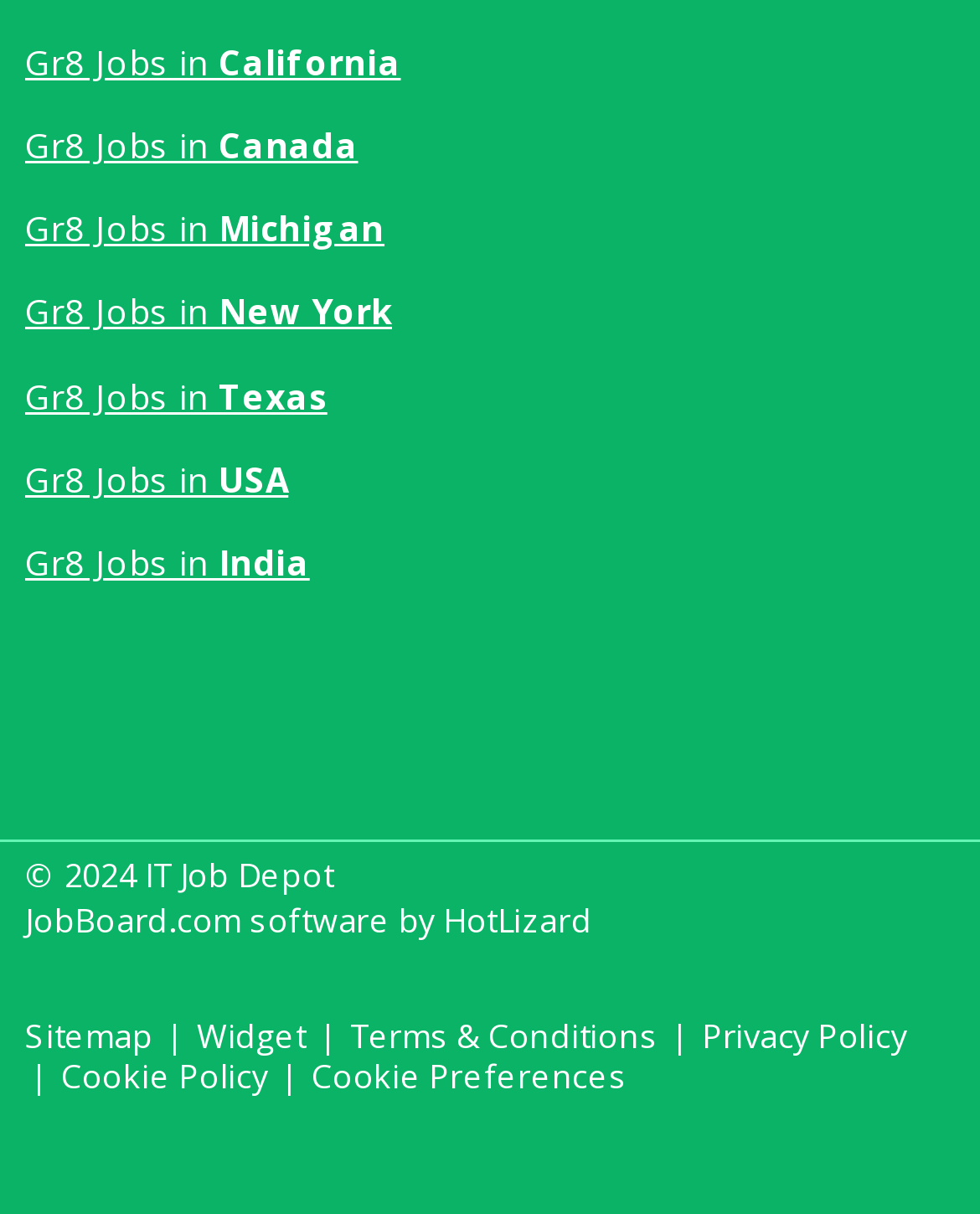Please respond to the question with a concise word or phrase:
How many links are there for website information?

4